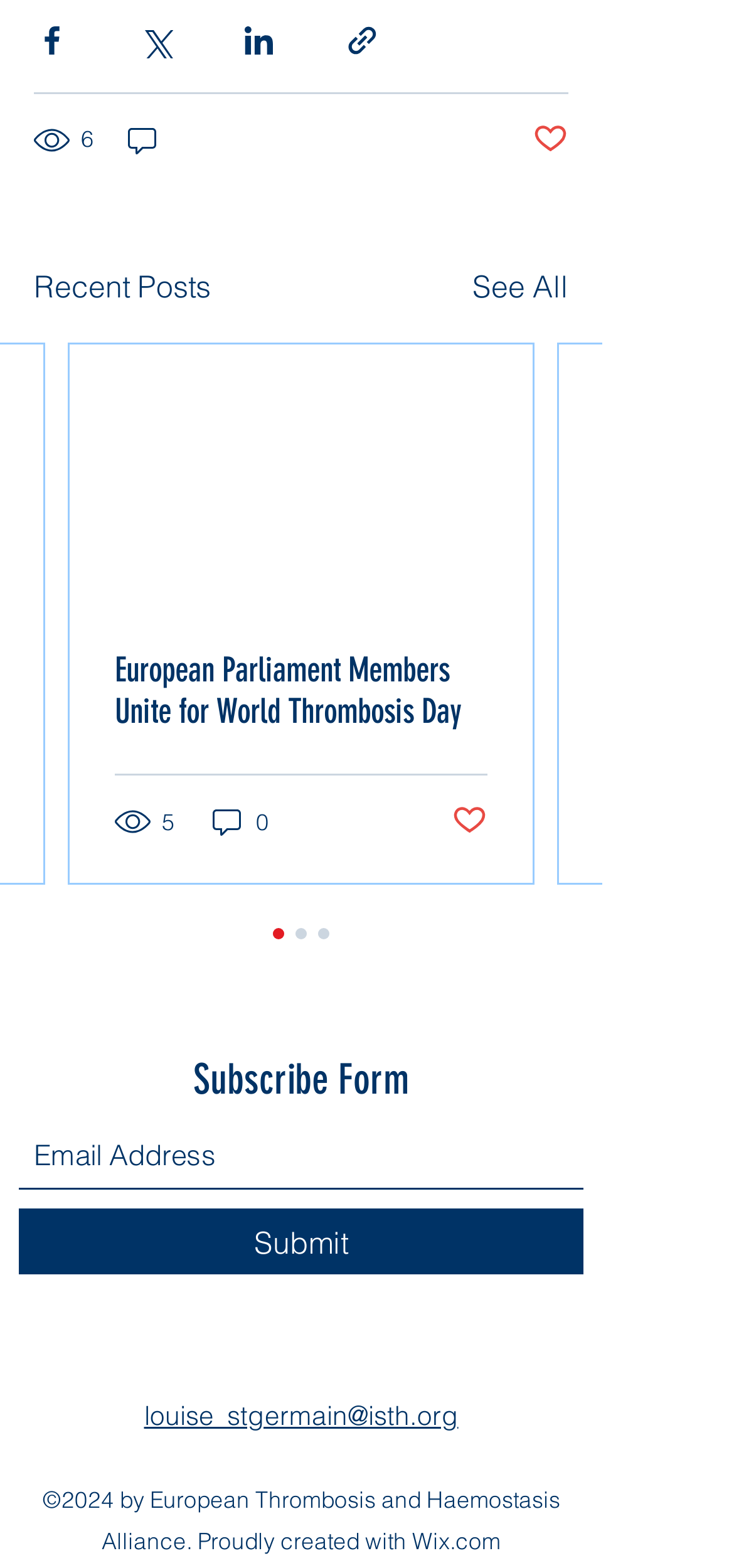Identify the bounding box of the UI component described as: "5".

[0.156, 0.512, 0.244, 0.535]